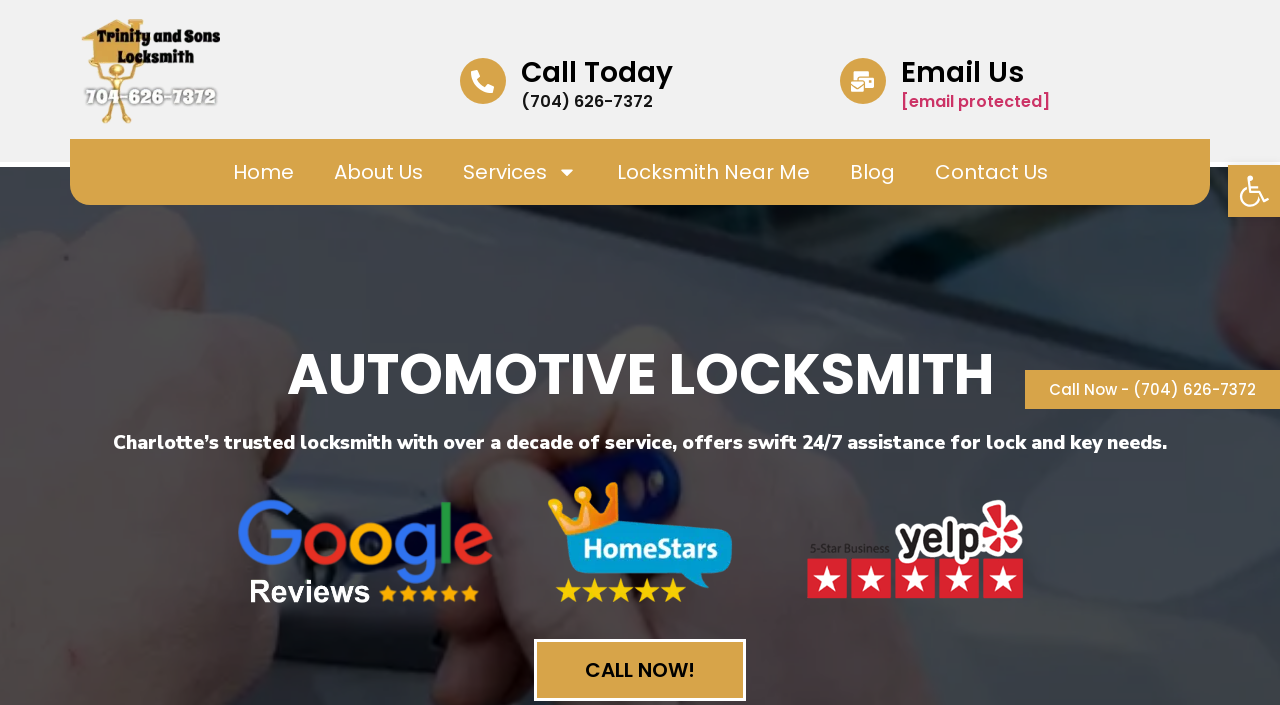Find the bounding box coordinates of the area that needs to be clicked in order to achieve the following instruction: "Email the locksmith". The coordinates should be specified as four float numbers between 0 and 1, i.e., [left, top, right, bottom].

[0.704, 0.127, 0.82, 0.16]